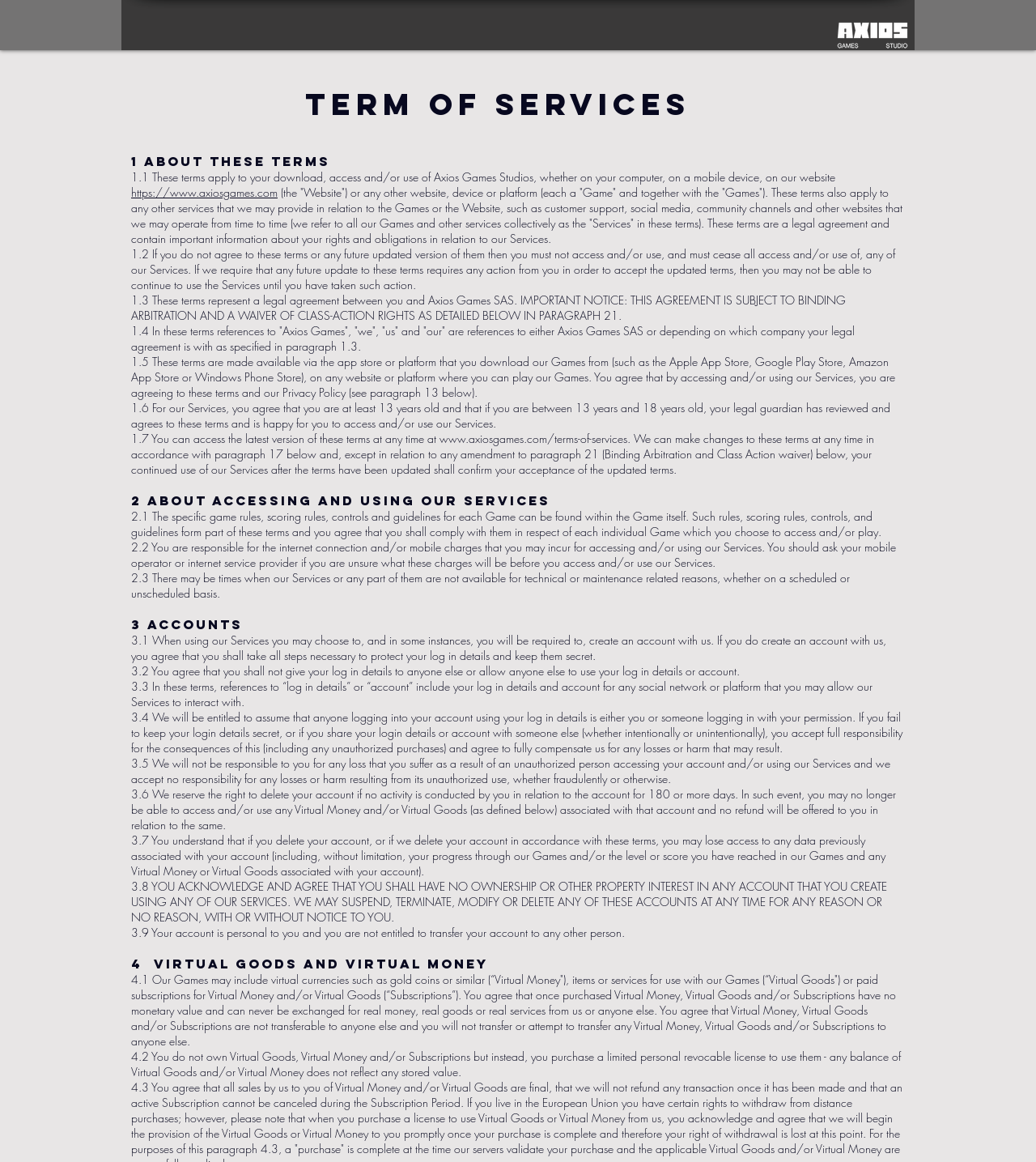Give a concise answer using one word or a phrase to the following question:
What is the purpose of these terms?

Legal agreement